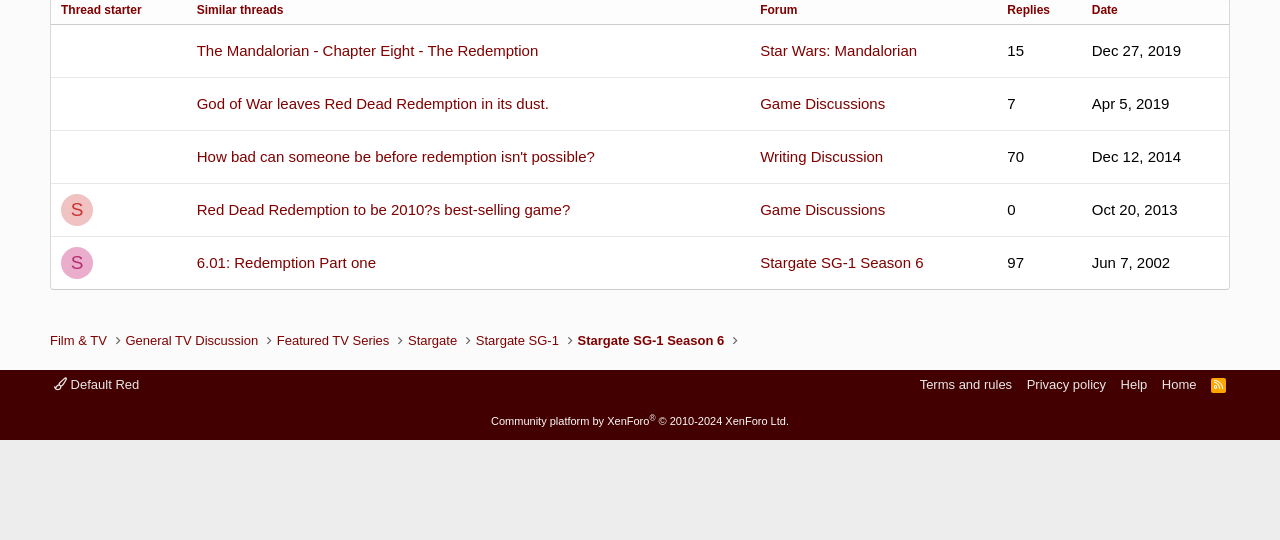Identify the bounding box coordinates of the region that should be clicked to execute the following instruction: "Go to 'Film & TV'".

[0.039, 0.612, 0.083, 0.648]